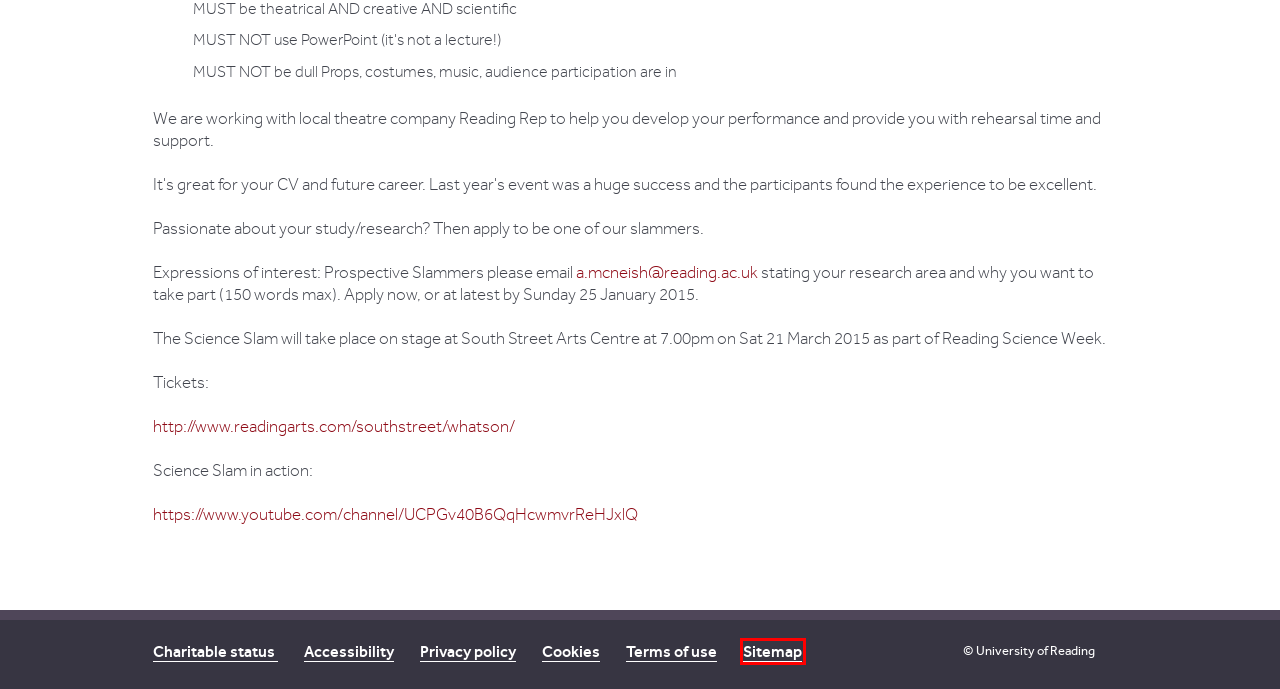Examine the screenshot of a webpage with a red rectangle bounding box. Select the most accurate webpage description that matches the new webpage after clicking the element within the bounding box. Here are the candidates:
A. Privacy – the University of Reading
B. Current students
C. Terms of use
D. The University's Charitable Status
E. Home
F. University of Reading
G. Copyright – University of Reading
H. Study and life

H